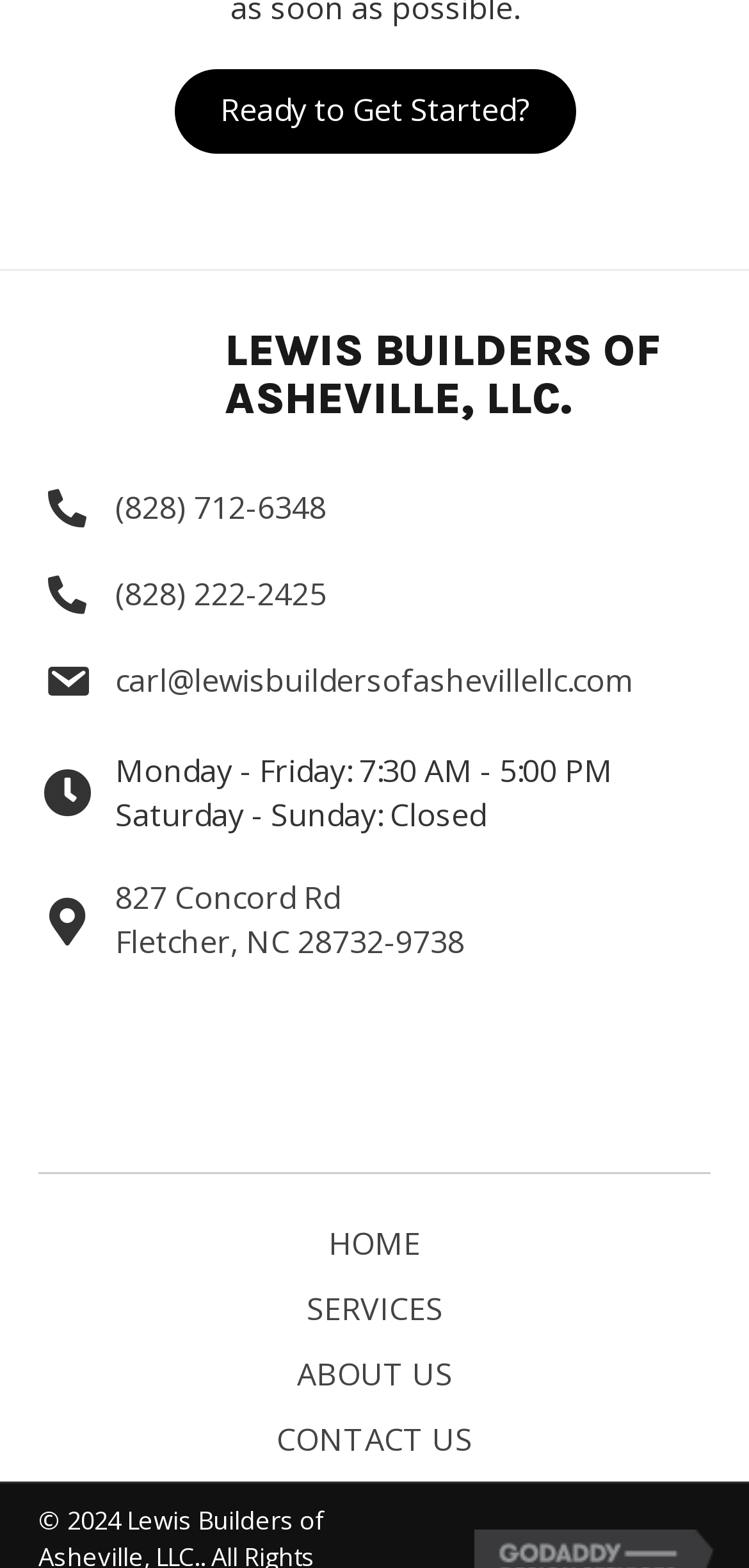Using the information shown in the image, answer the question with as much detail as possible: What is the address?

The address can be found in the link element with the text '827 Concord Rd Fletcher, NC 28732-9738' which is located in the middle of the webpage.